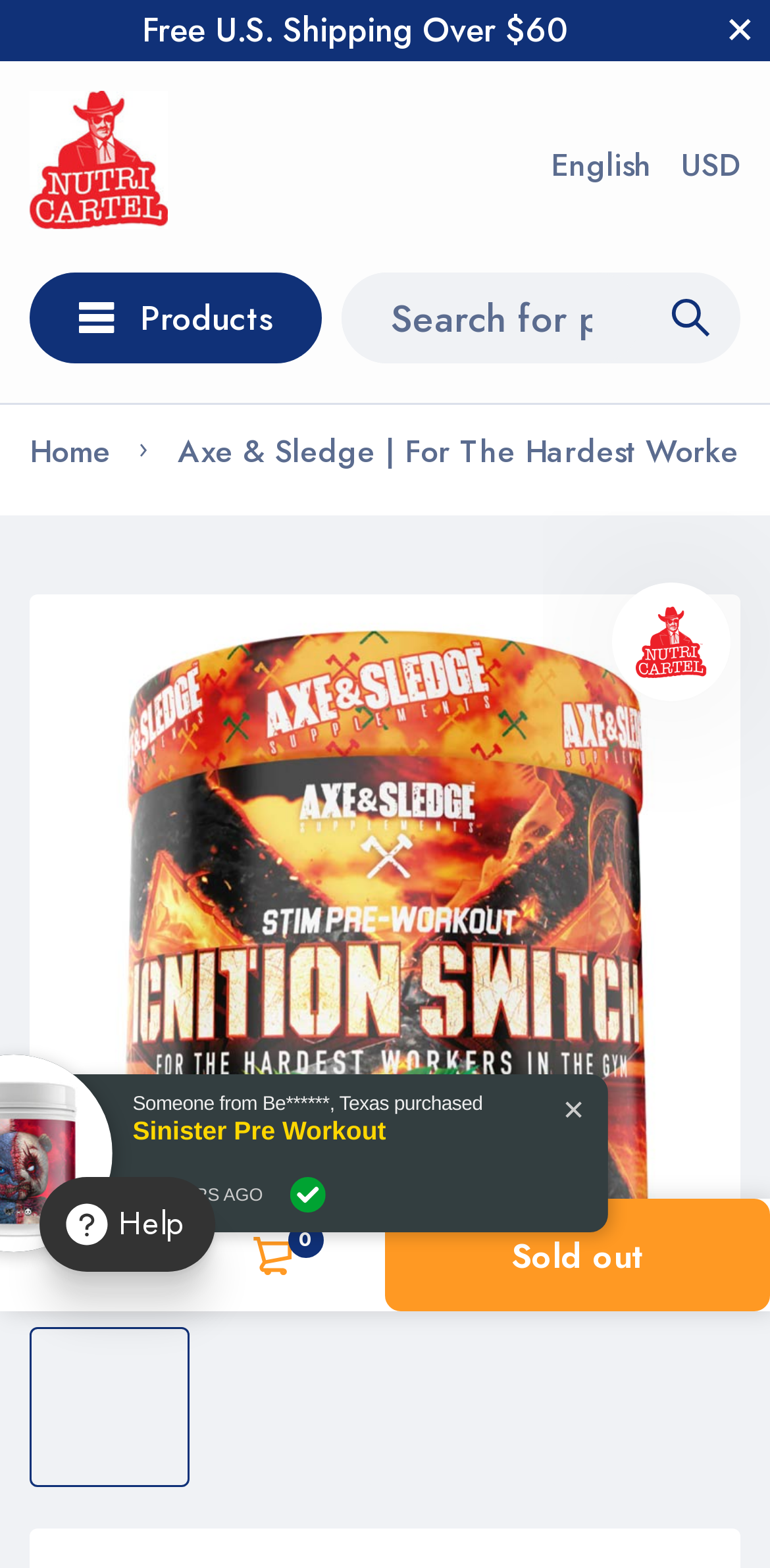Respond with a single word or short phrase to the following question: 
What is the current slide of the carousel?

Page 1